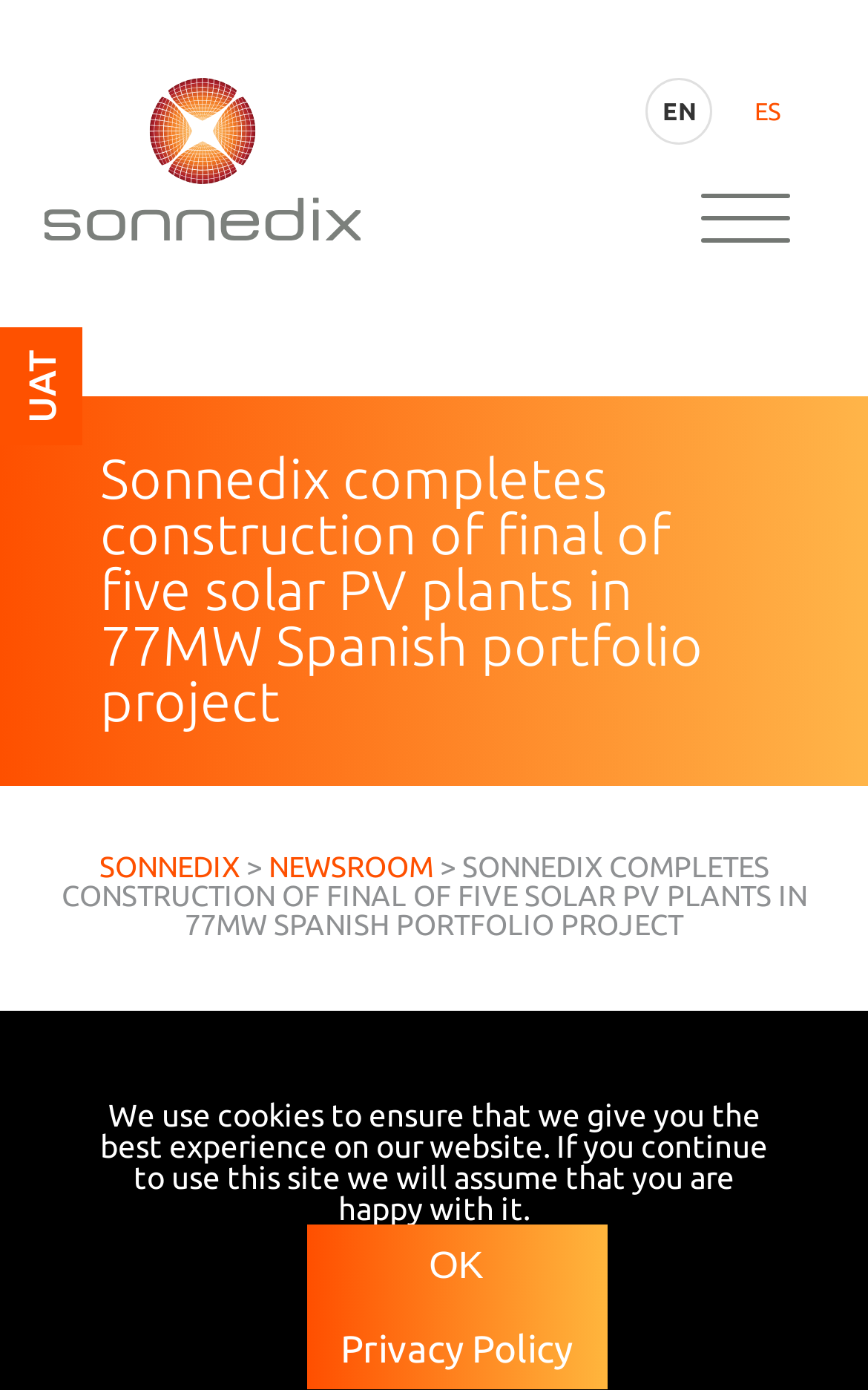What is the language of the webpage?
Based on the visual information, provide a detailed and comprehensive answer.

I found the language of the webpage by looking at the link element that says 'EN' located at the coordinates [0.744, 0.056, 0.821, 0.104], which suggests that the webpage is in English. There is also an option to switch to Spanish with the 'ES' link element located at [0.846, 0.056, 0.923, 0.104].